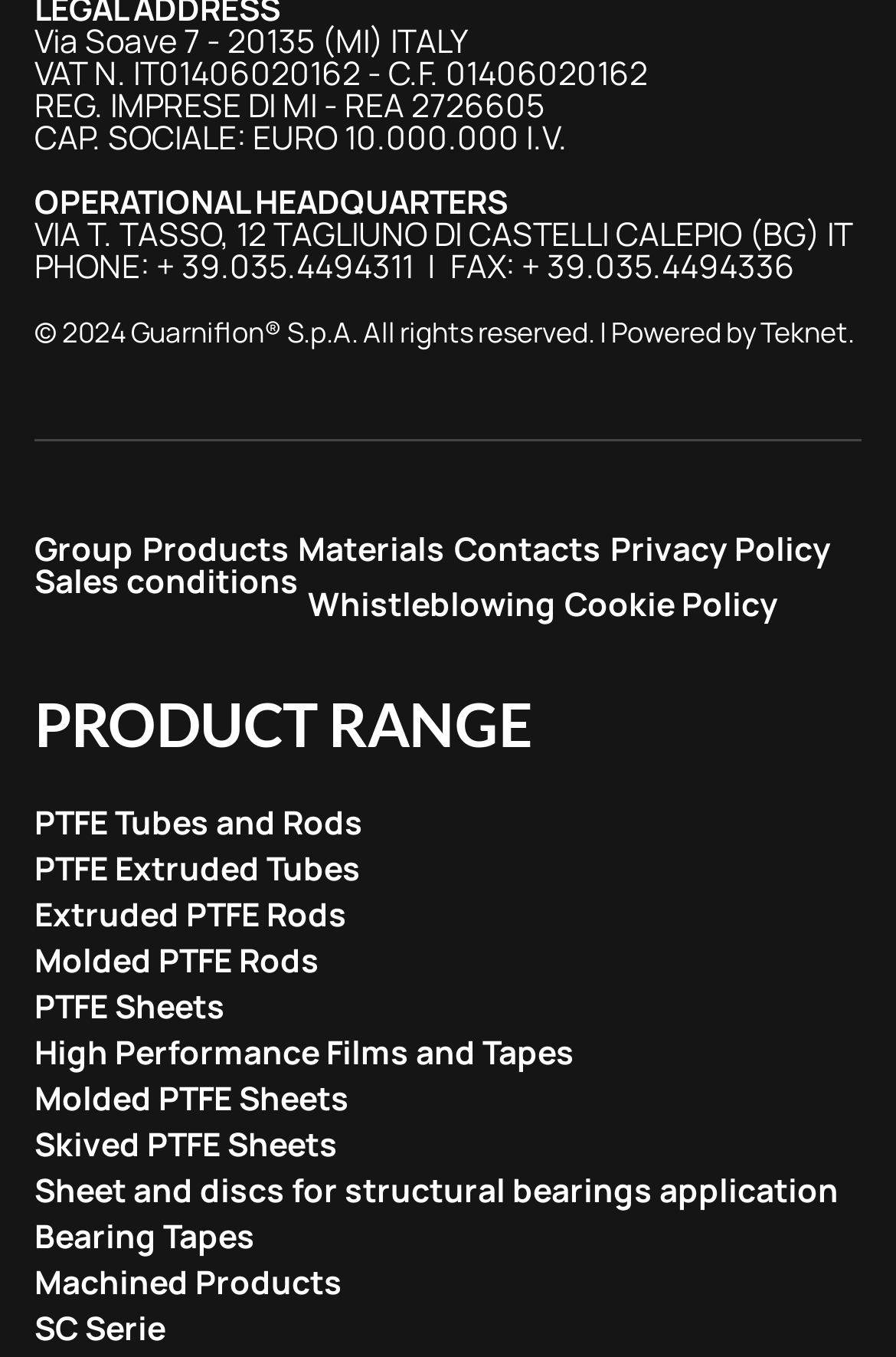What is the product range of the company?
Please give a detailed and elaborate explanation in response to the question.

The product range of the company can be found in the middle section of the webpage, specifically in the list of links, which includes 'PTFE Tubes and Rods', 'PTFE Extruded Tubes', 'Extruded PTFE Rods', and many more.